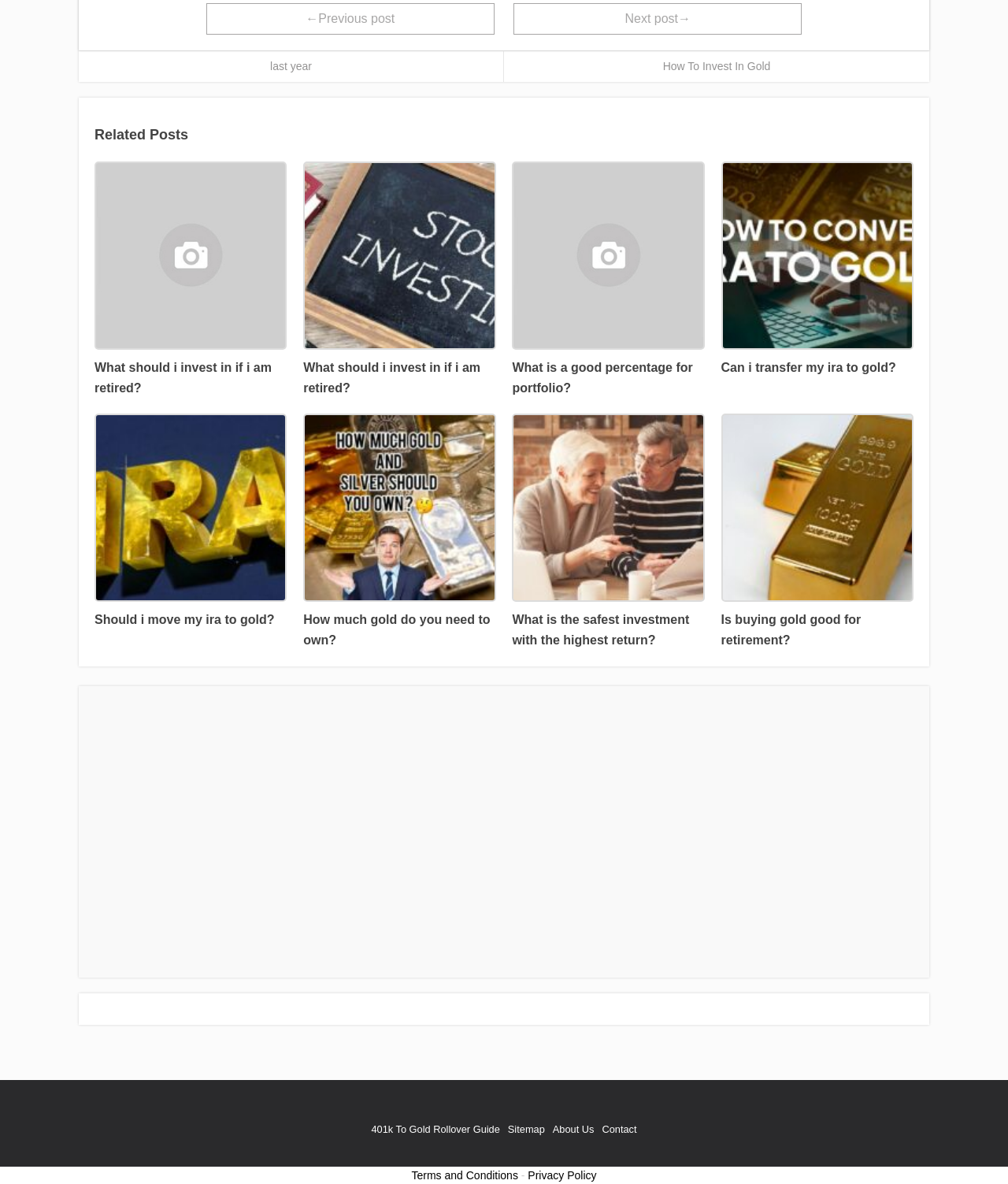Extract the bounding box of the UI element described as: "Sitemap".

[0.504, 0.949, 0.54, 0.958]